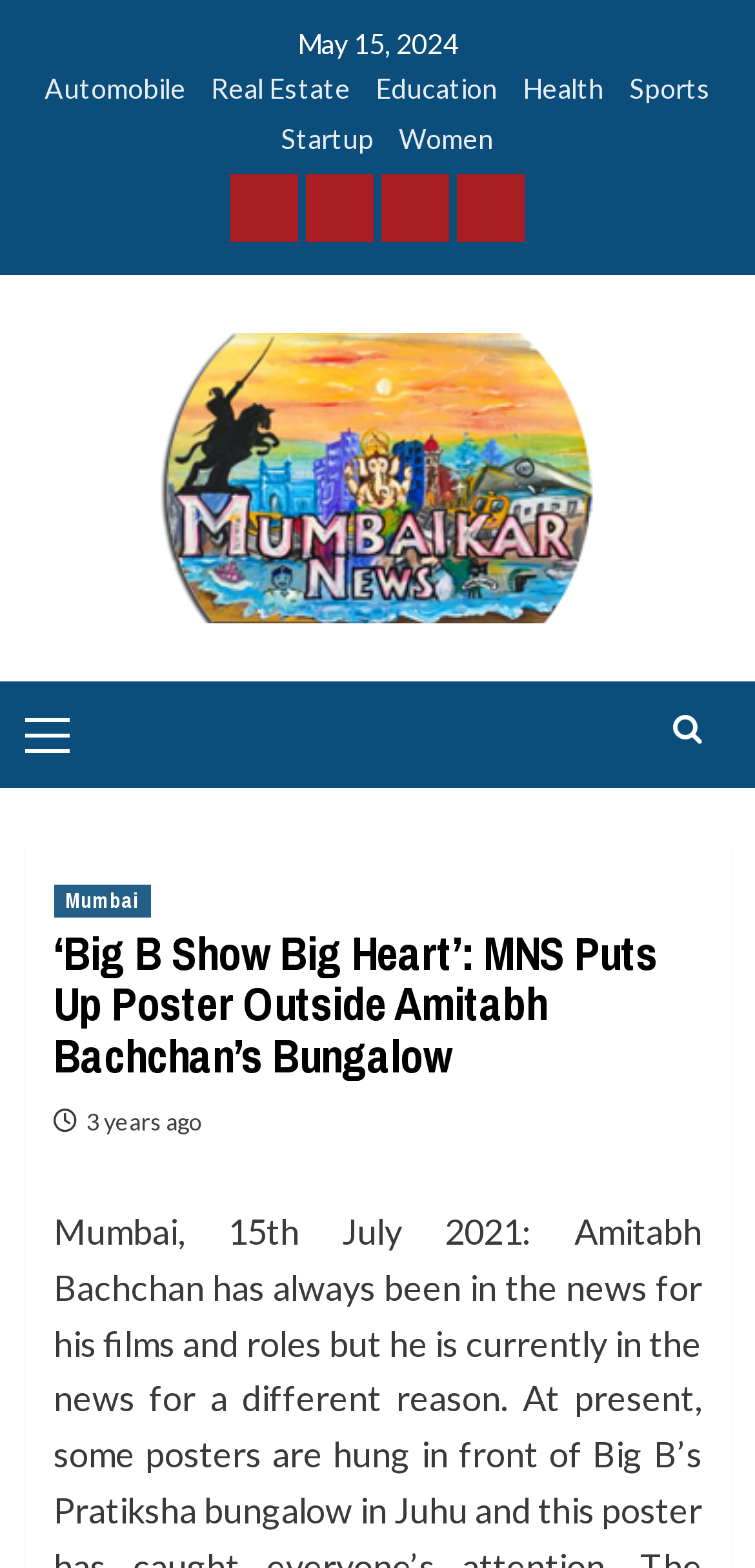Determine the bounding box coordinates for the HTML element mentioned in the following description: "alt="Mumbaikar News"". The coordinates should be a list of four floats ranging from 0 to 1, represented as [left, top, right, bottom].

[0.21, 0.212, 0.79, 0.398]